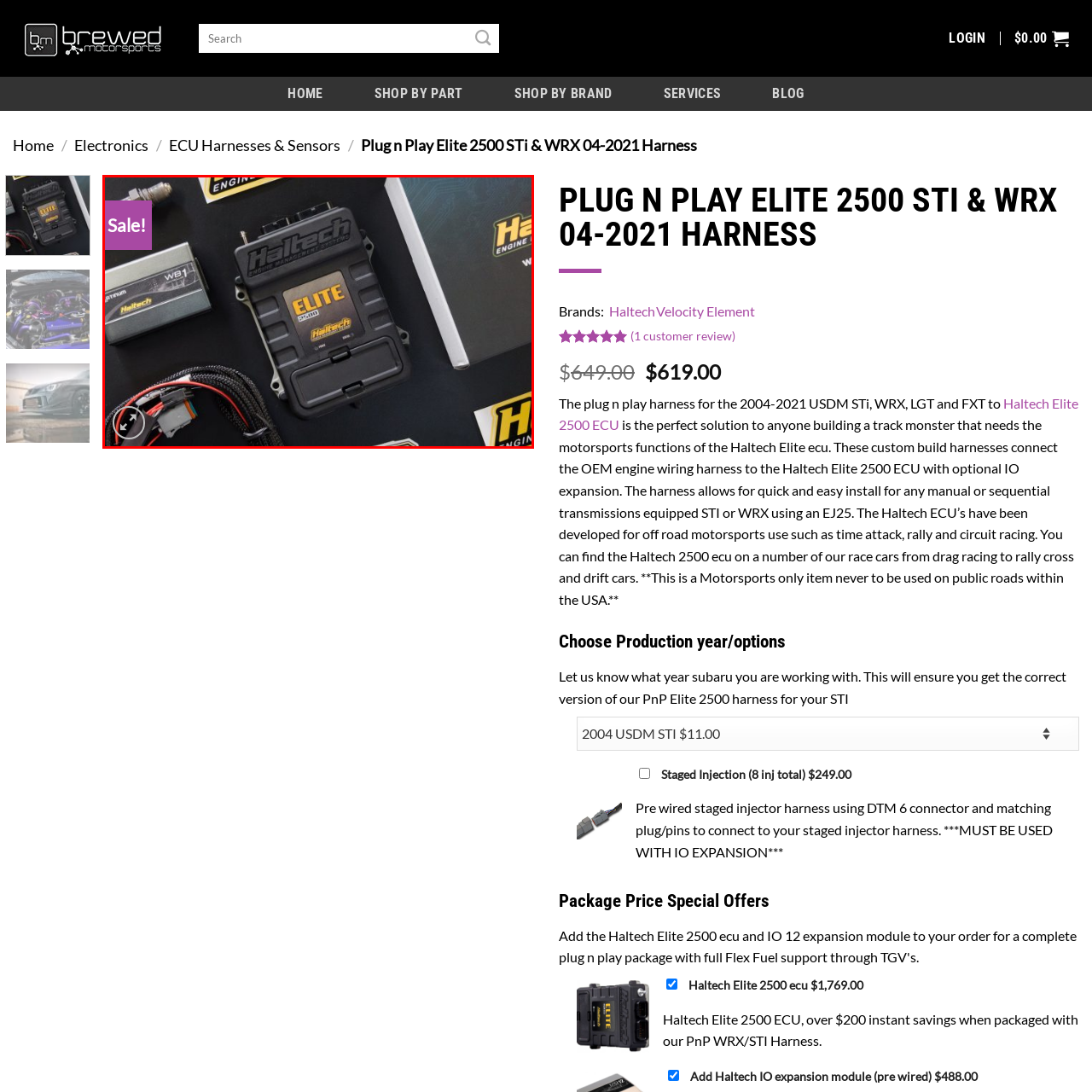What is the purpose of the WB1 component?
Concentrate on the image within the red bounding box and respond to the question with a detailed explanation based on the visual information provided.

The WB1 component is likely part of a wideband oxygen sensor system, which is an important tool for optimizing engine performance. This suggests that the package is designed to provide precise control over engine tuning, allowing users to fine-tune their vehicle's performance.